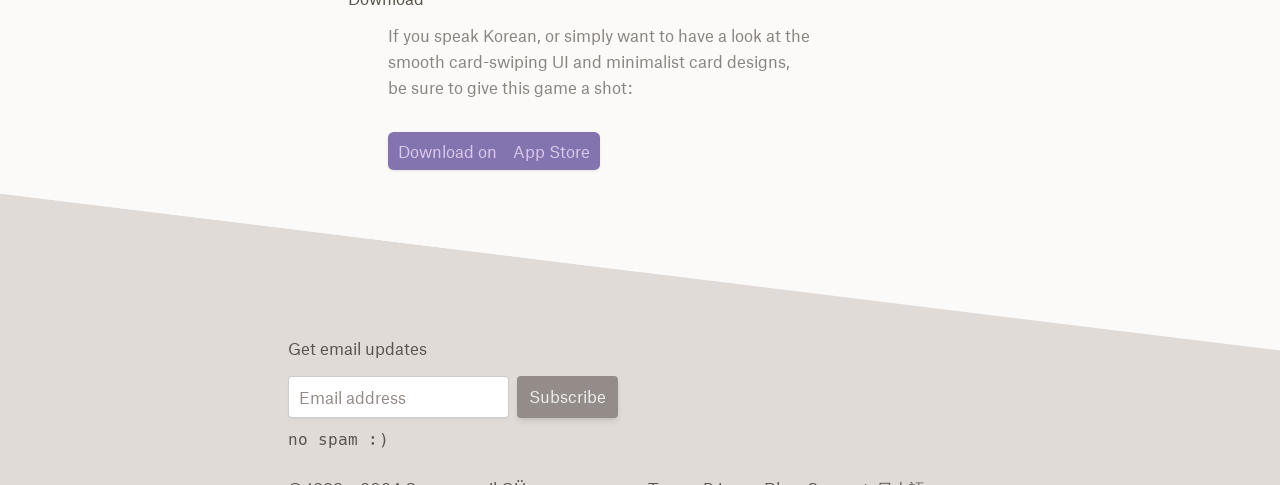Locate the UI element described by Download on  App Store and provide its bounding box coordinates. Use the format (top-left x, top-left y, bottom-right x, bottom-right y) with all values as floating point numbers between 0 and 1.

[0.303, 0.174, 0.459, 0.252]